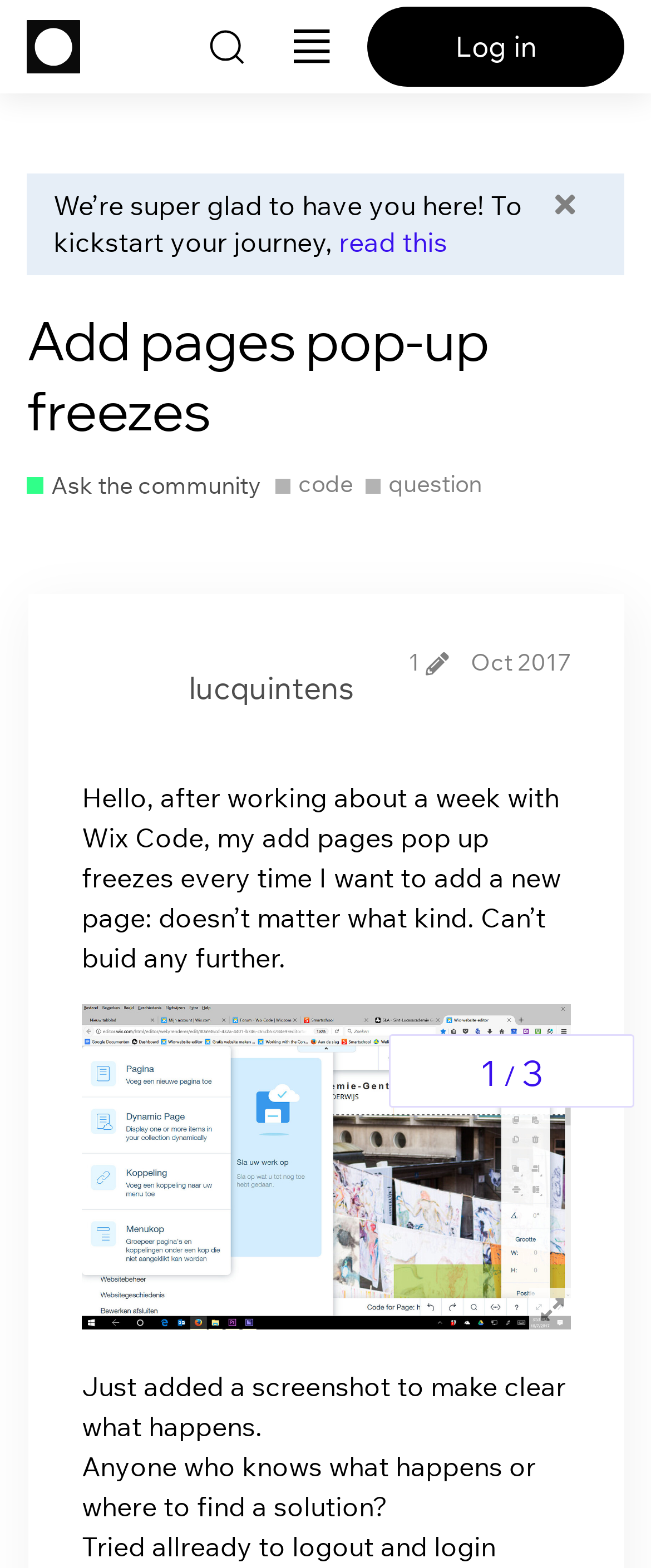Please give a succinct answer using a single word or phrase:
How many buttons are in the top navigation bar?

3